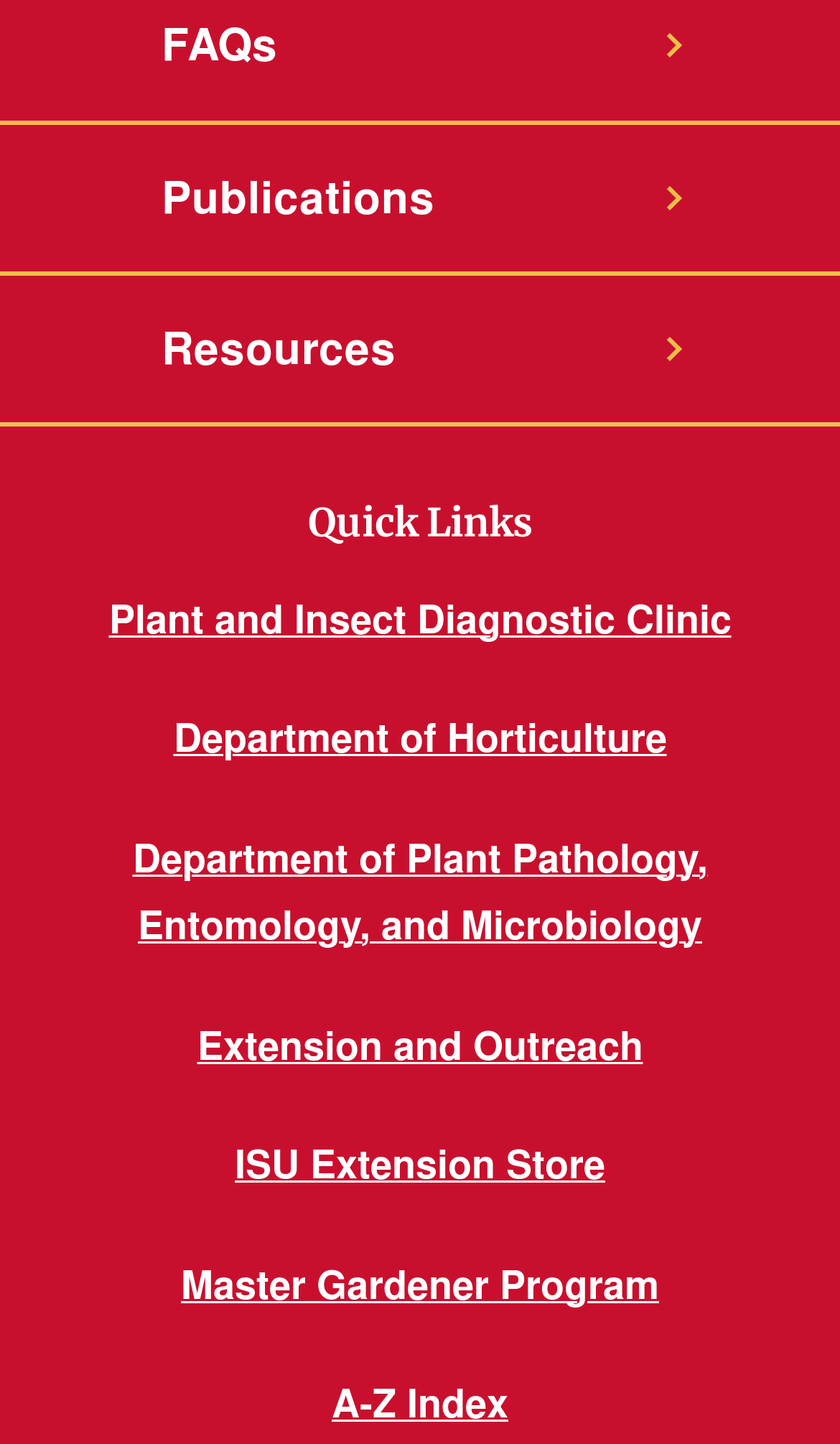Using the webpage screenshot, locate the HTML element that fits the following description and provide its bounding box: "https://www.health-core.org".

None